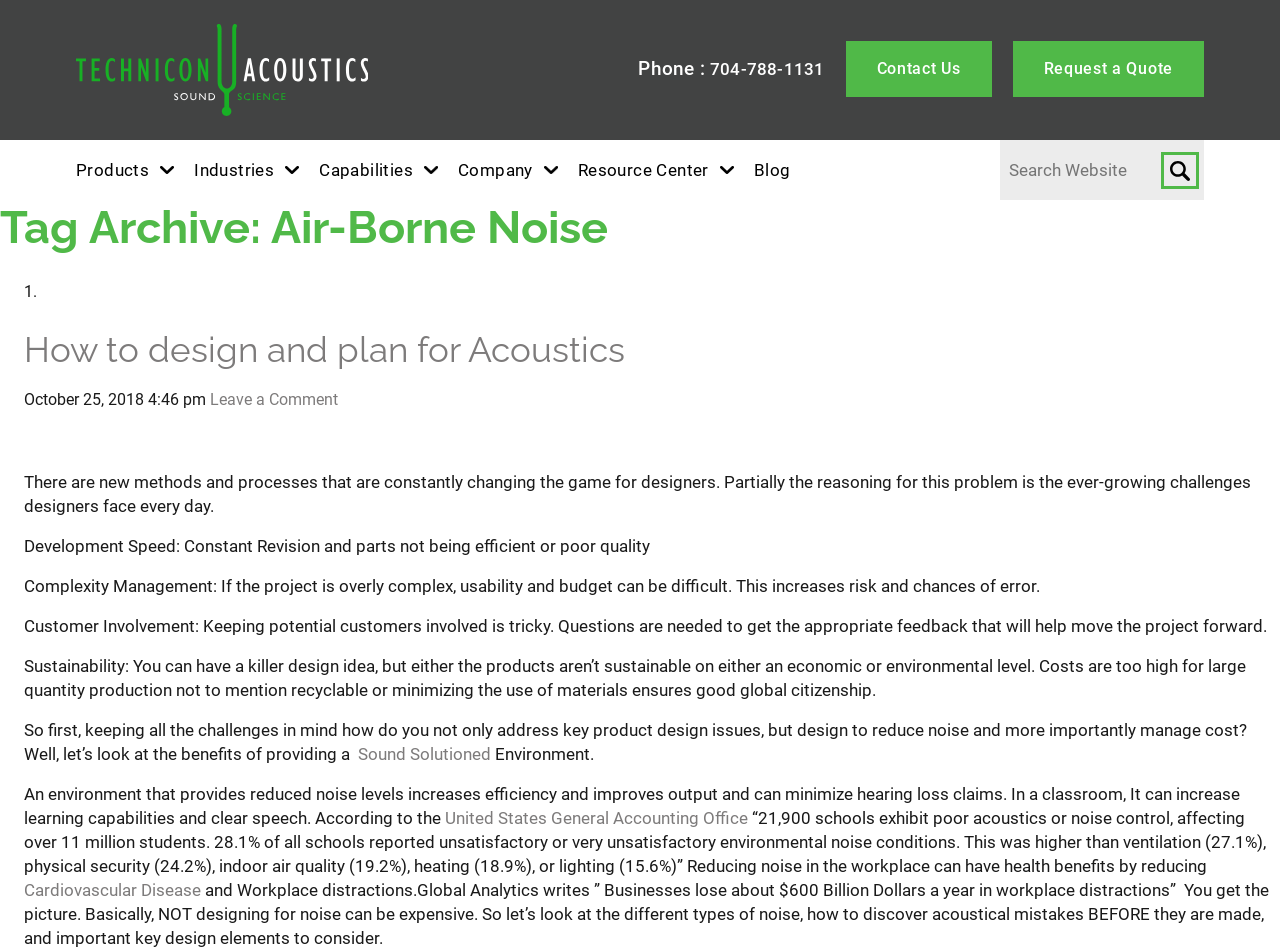What is the benefit of providing a sound solutioned environment?
Please provide a single word or phrase in response based on the screenshot.

Increases efficiency and improves output